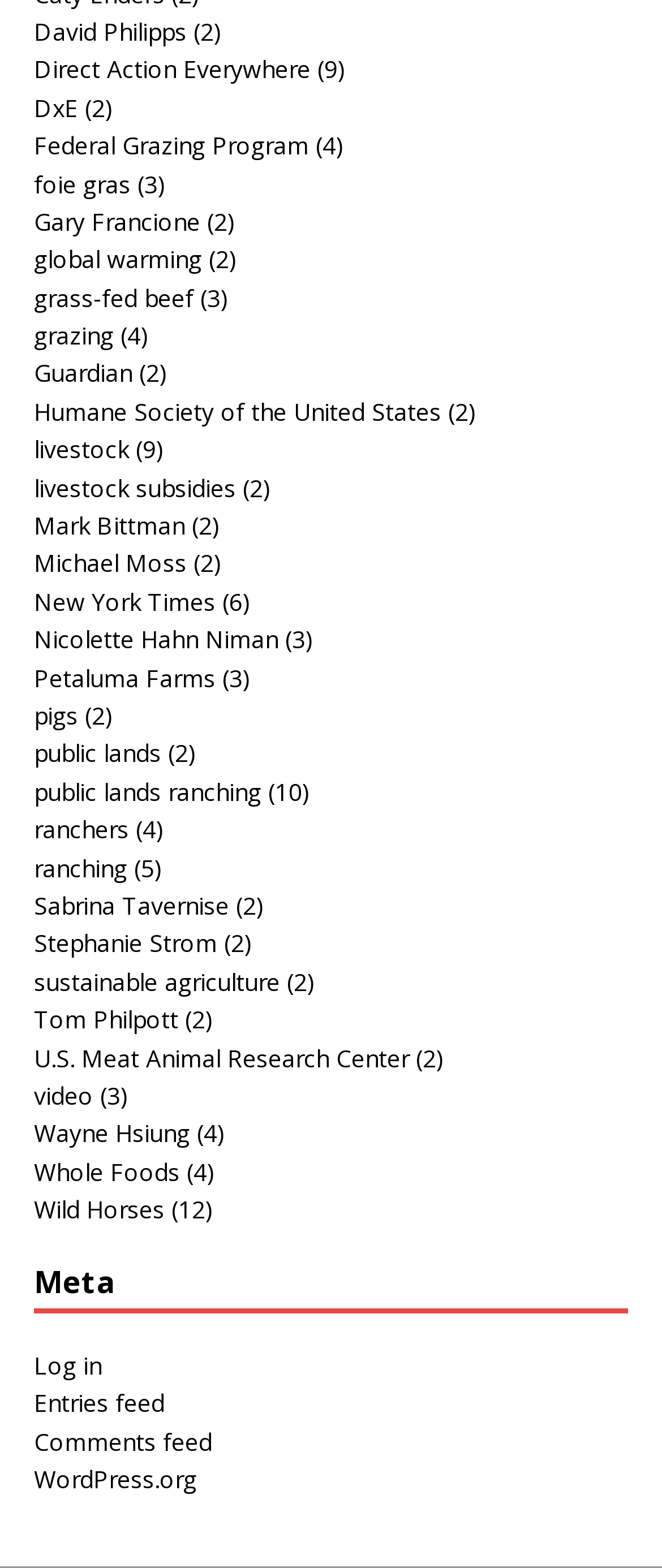How many links are related to people?
Using the details shown in the screenshot, provide a comprehensive answer to the question.

By counting the links with names of individuals, such as David Philipps, Gary Francione, and Mark Bittman, it can be determined that there are 14 links related to people.